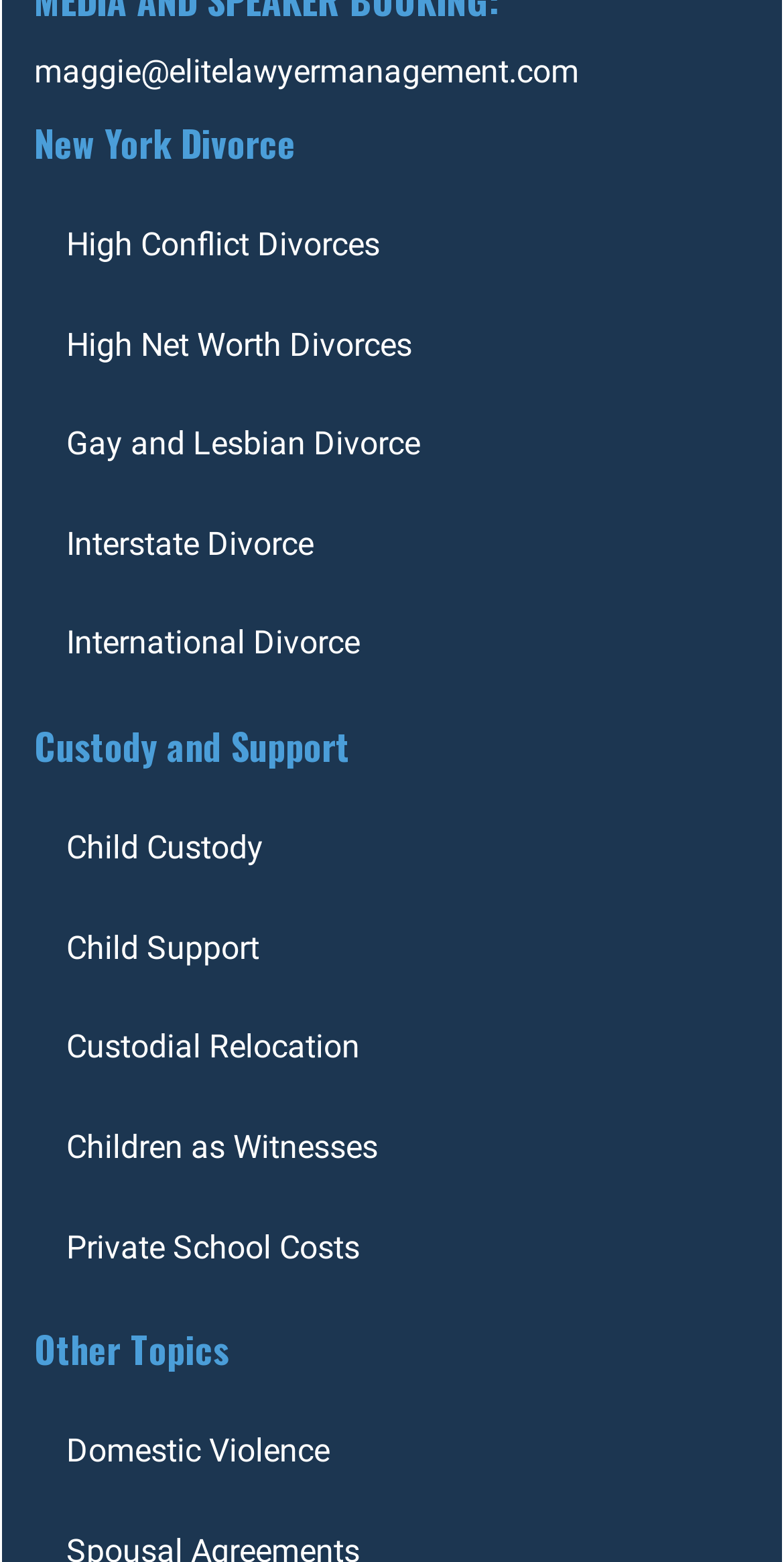Specify the bounding box coordinates (top-left x, top-left y, bottom-right x, bottom-right y) of the UI element in the screenshot that matches this description: Gay and Lesbian Divorce

[0.044, 0.253, 0.577, 0.316]